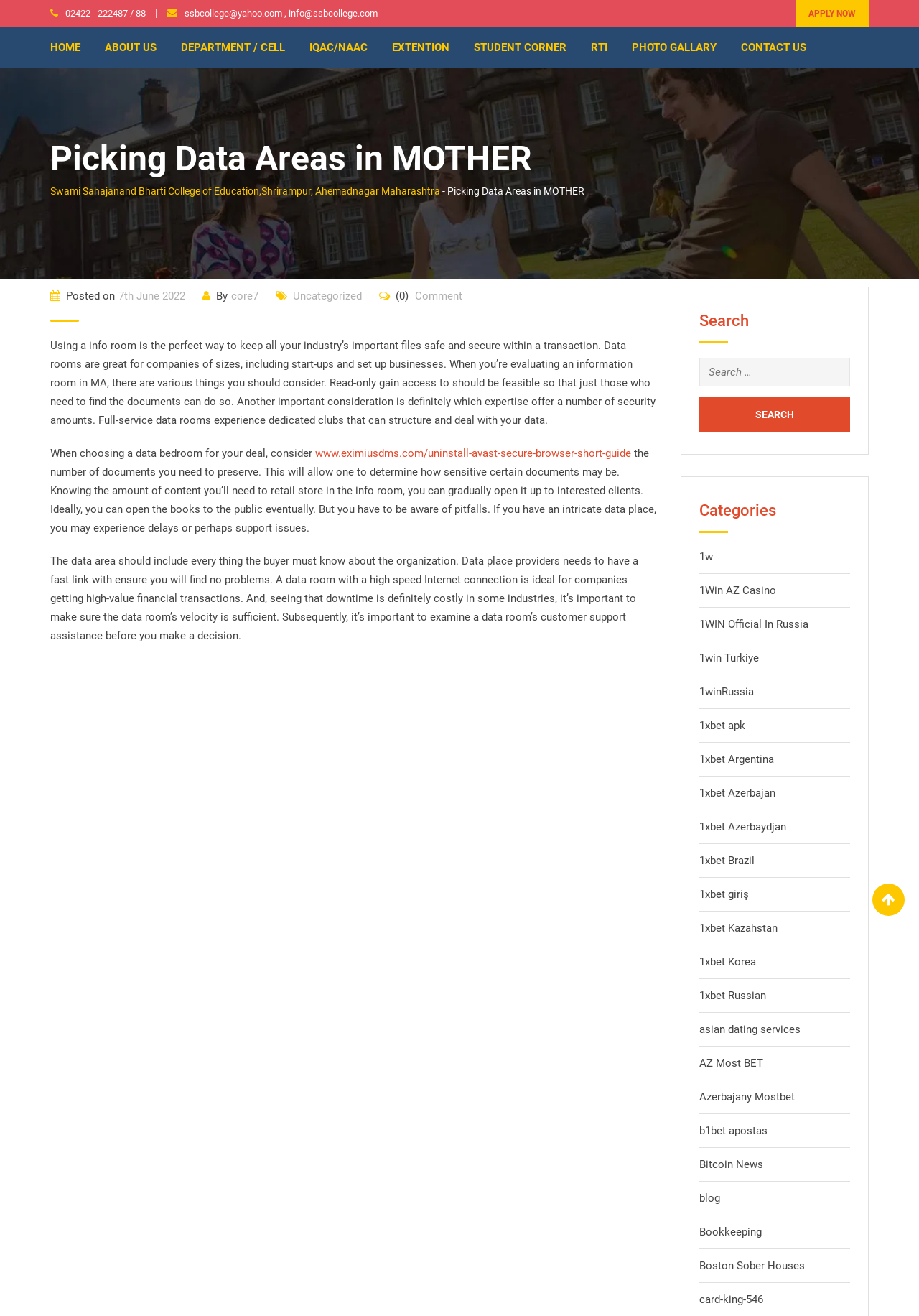Find the bounding box coordinates for the HTML element described as: "parent_node: Search for: value="Search"". The coordinates should consist of four float values between 0 and 1, i.e., [left, top, right, bottom].

[0.761, 0.302, 0.925, 0.328]